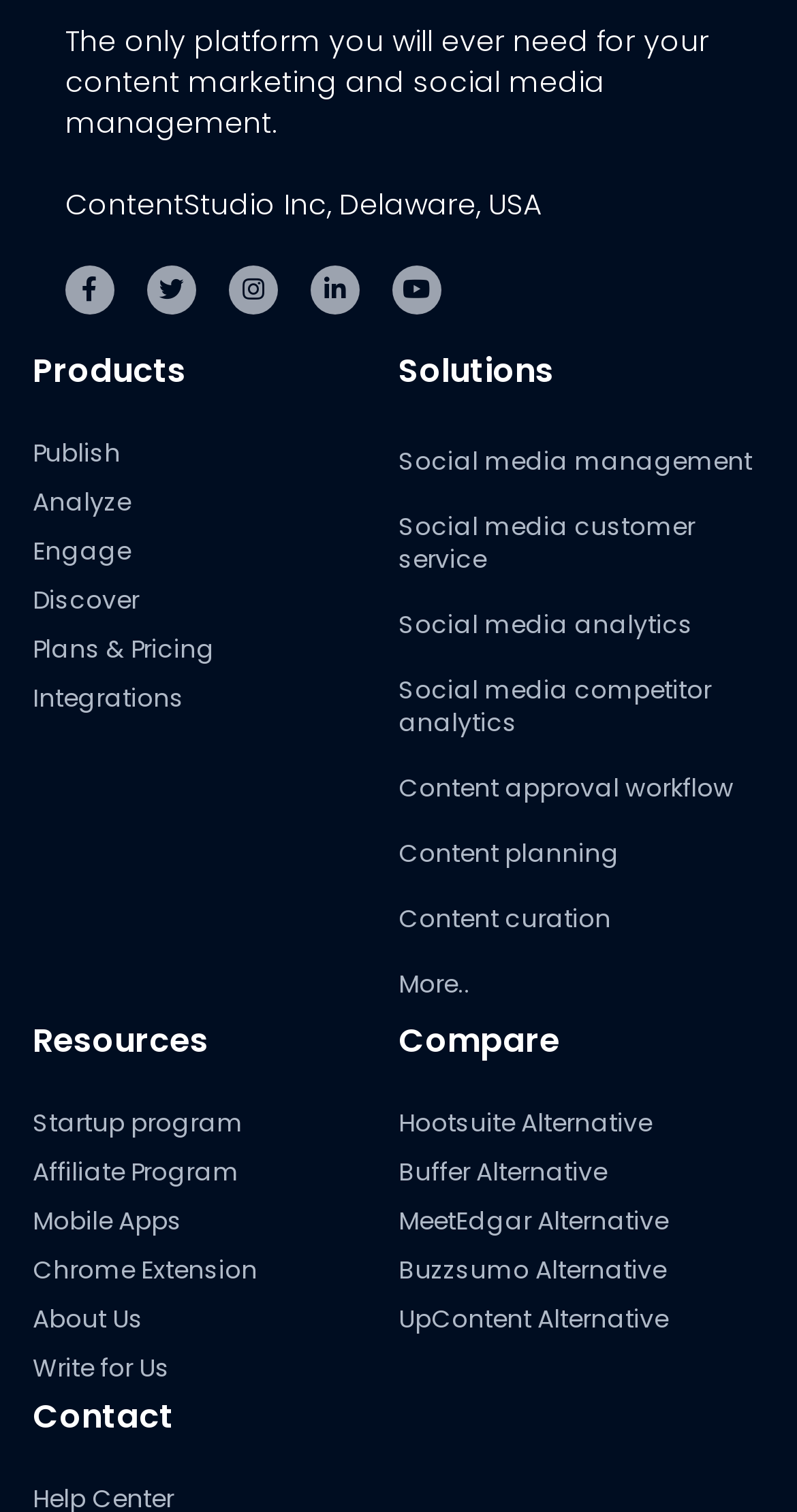Answer the following query with a single word or phrase:
What are the main features of this social media management tool?

Publish, Analyze, Engage, Discover